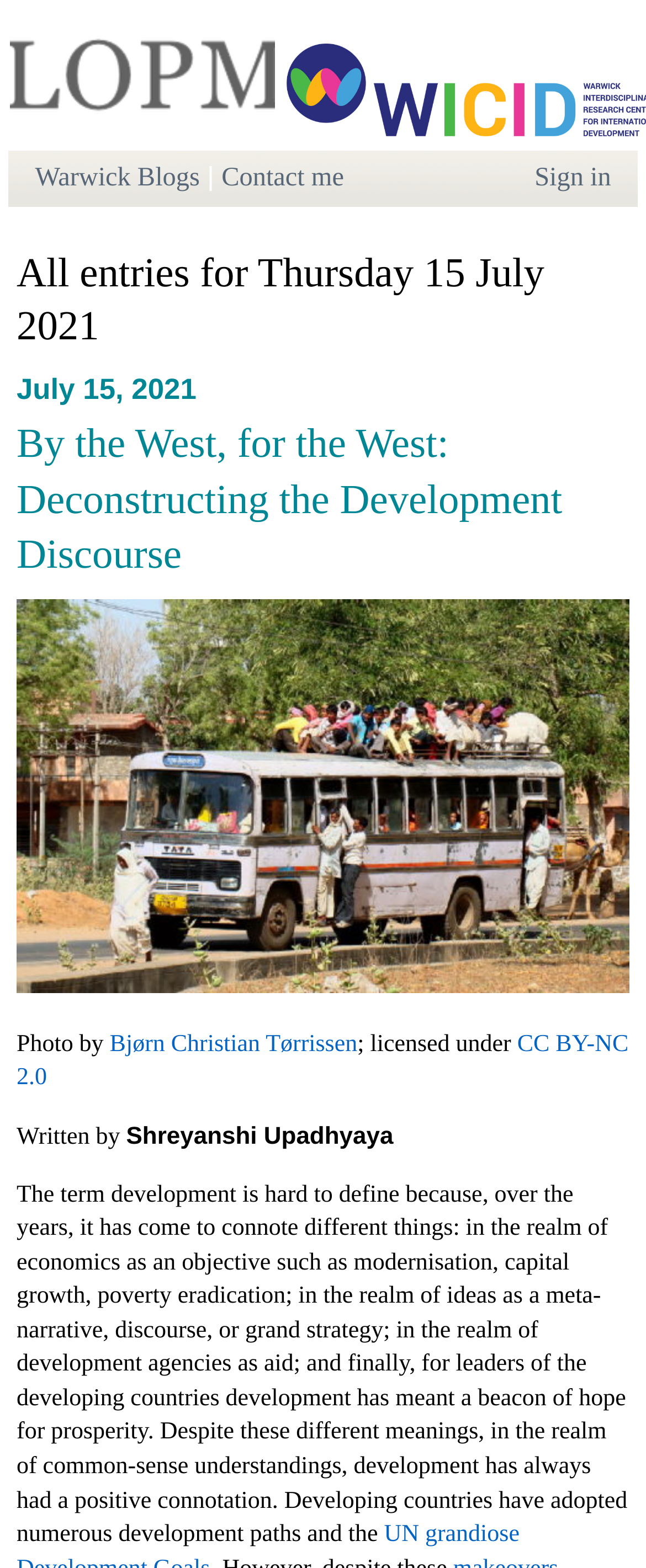What is the title of the blog post?
Based on the image, answer the question with a single word or brief phrase.

By the West, for the West: Deconstructing the Development Discourse